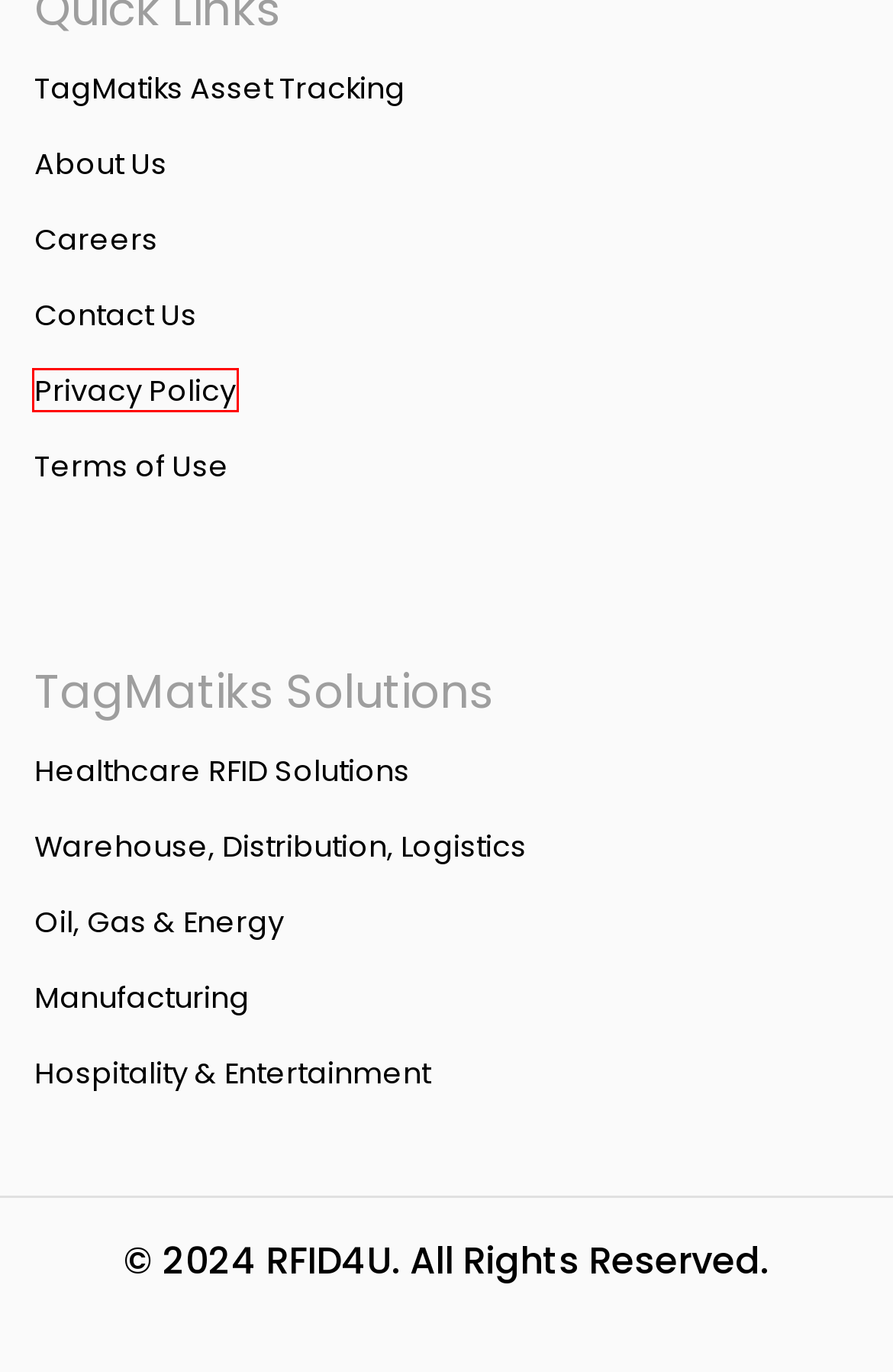Take a look at the provided webpage screenshot featuring a red bounding box around an element. Select the most appropriate webpage description for the page that loads after clicking on the element inside the red bounding box. Here are the candidates:
A. RFID Healthcare Solutions | Improve Asset Visibility
B. See RFID4U's Privacy Policy | RFID4U solutions and services
C. RFID Solutions for Manufacturing | Asset Tracking with RFID
D. RFID Warehouse | Track Inventory and Assets with RFID
E. RFID Careers at RFID4U | RFID solutions and services
F. Oil & Gas / Energy RFID Solutions for Assets and Inventory
G. See RFID4U's Terms of Use for RFID4u.com | RFID4U
H. TagMatiks Asset Tracking | Manage and Track Asset With RFID

B